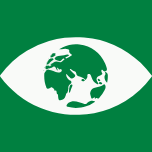Explain what is happening in the image with as much detail as possible.

This image features a symbolic representation associated with Sustainable Development Goal (SDG) 13: Climate Action. The design portrays an eye encompassed by a green backdrop, with the Earth illustrated at its center, highlighting the importance of environmental awareness and conservation. The graphic underscores the necessity for collective global action to mitigate climate change and emphasizes the goal of empowering communities to become resilient in the face of environmental challenges. This icon serves to inspire engagement and responsibility towards preserving our planet's natural resources for future generations.